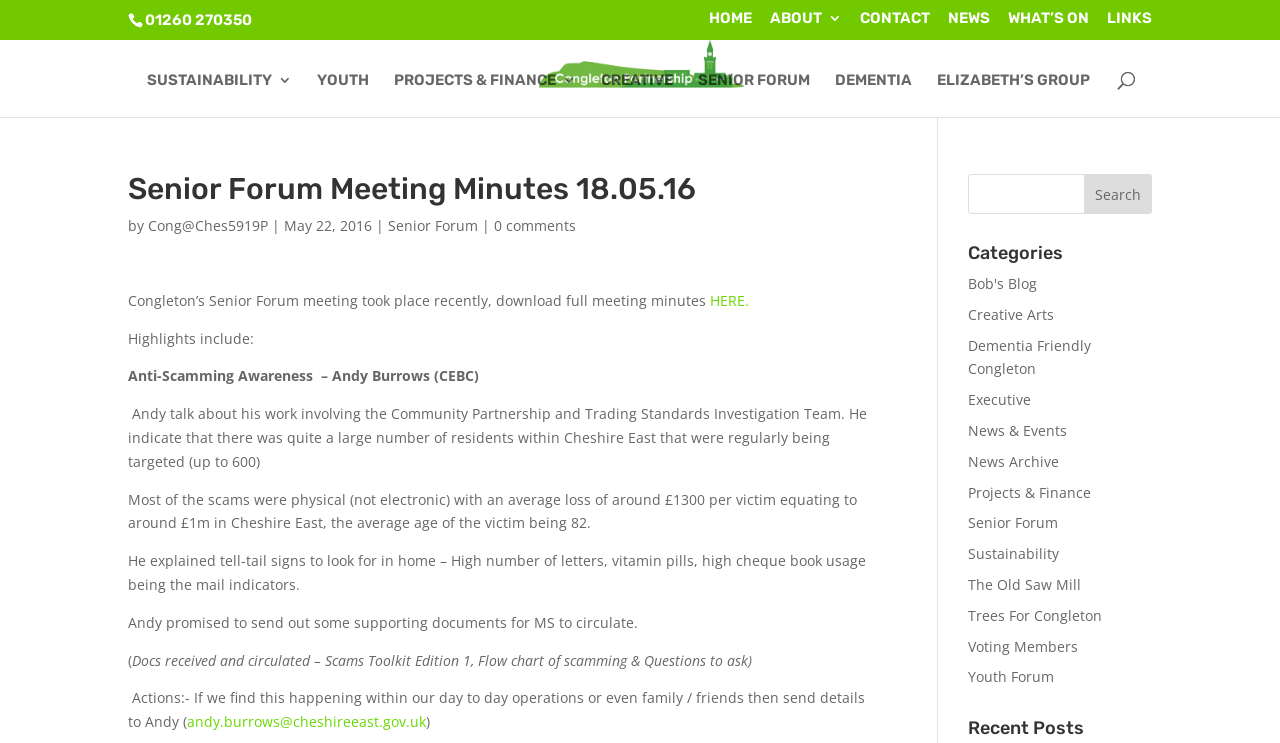What is the name of the partnership mentioned on the page?
Based on the image, provide your answer in one word or phrase.

Congleton Partnership